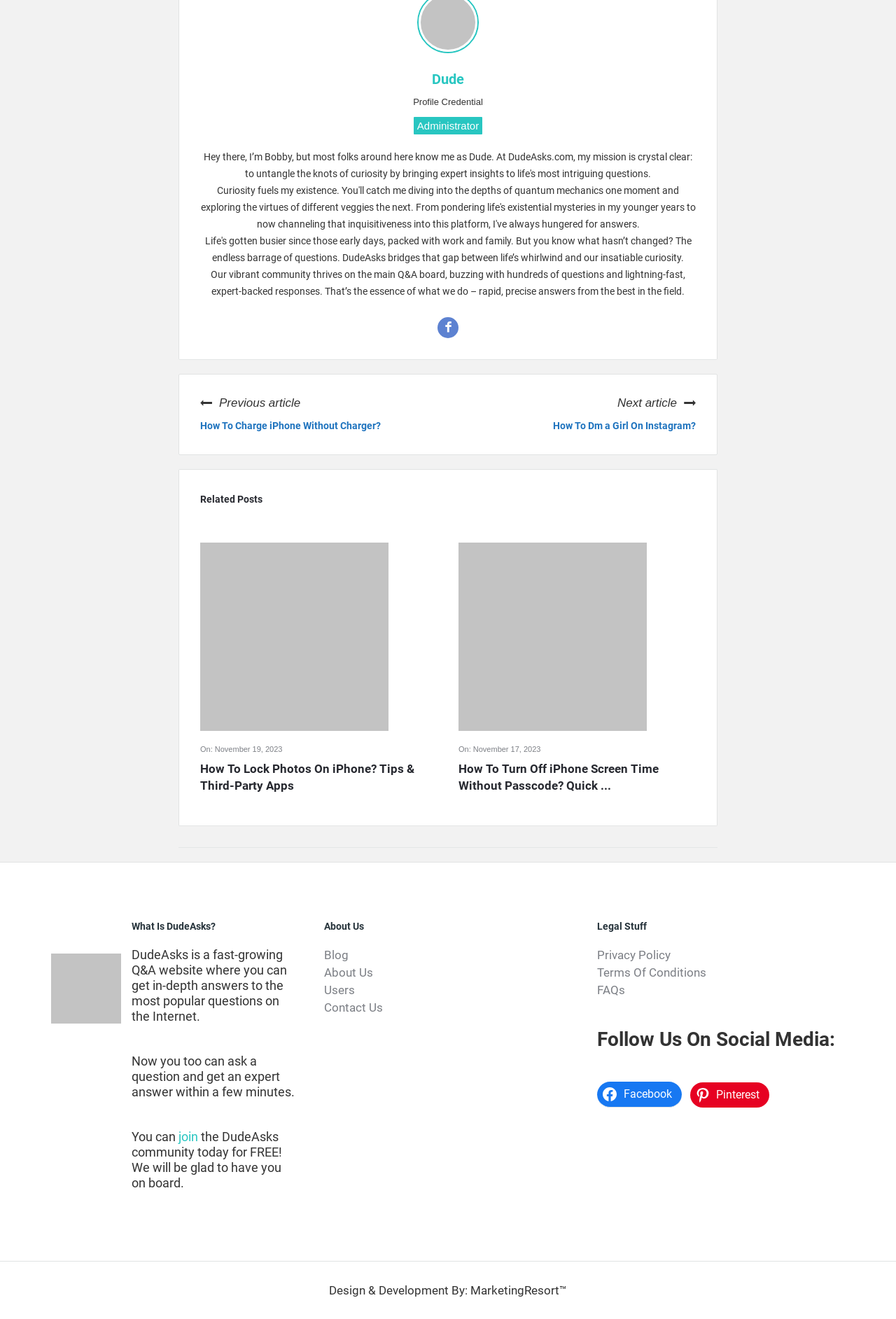What is the topic of the article 'How To Lock Photos On iPhone?'?
Use the screenshot to answer the question with a single word or phrase.

Locking photos on iPhone